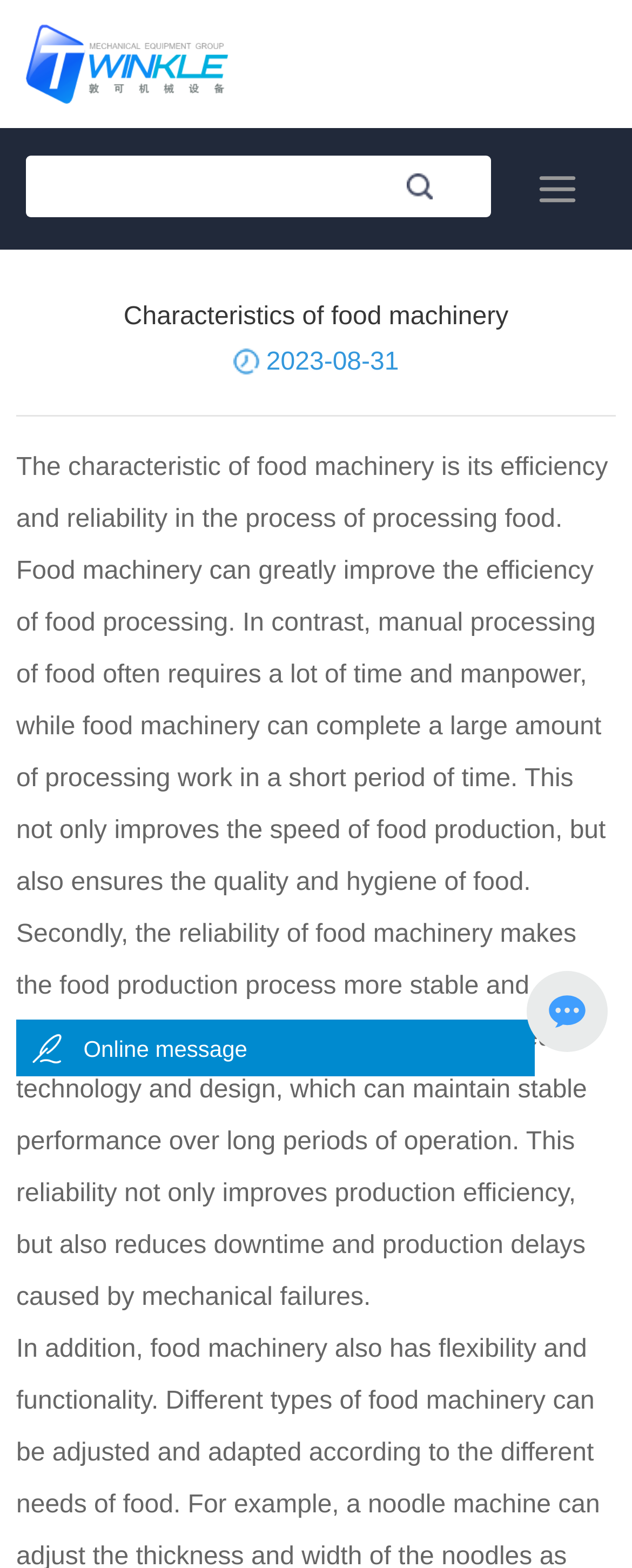Offer a meticulous caption that includes all visible features of the webpage.

The webpage is about the characteristics of food machinery, with a prominent logo "TWINKLE" at the top left corner, accompanied by an image of the same logo. On the top right side, there is a smaller image. 

Below the logo, there is a heading "Characteristics of food machinery" that spans almost the entire width of the page. Underneath the heading, there is a date "2023-08-31" positioned roughly in the middle of the page. 

A horizontal separator line divides the page, separating the top section from the main content. The main content consists of two paragraphs of text that occupy most of the page. The first paragraph explains the efficiency and reliability of food machinery in processing food, highlighting its ability to improve production speed and quality. The second paragraph elaborates on the reliability of food machinery, emphasizing its stable performance and reduced downtime.

On the right side of the page, there is a link and a textbox, positioned below the top image. At the bottom of the page, there is a small image and a text "Online message" positioned near the center.